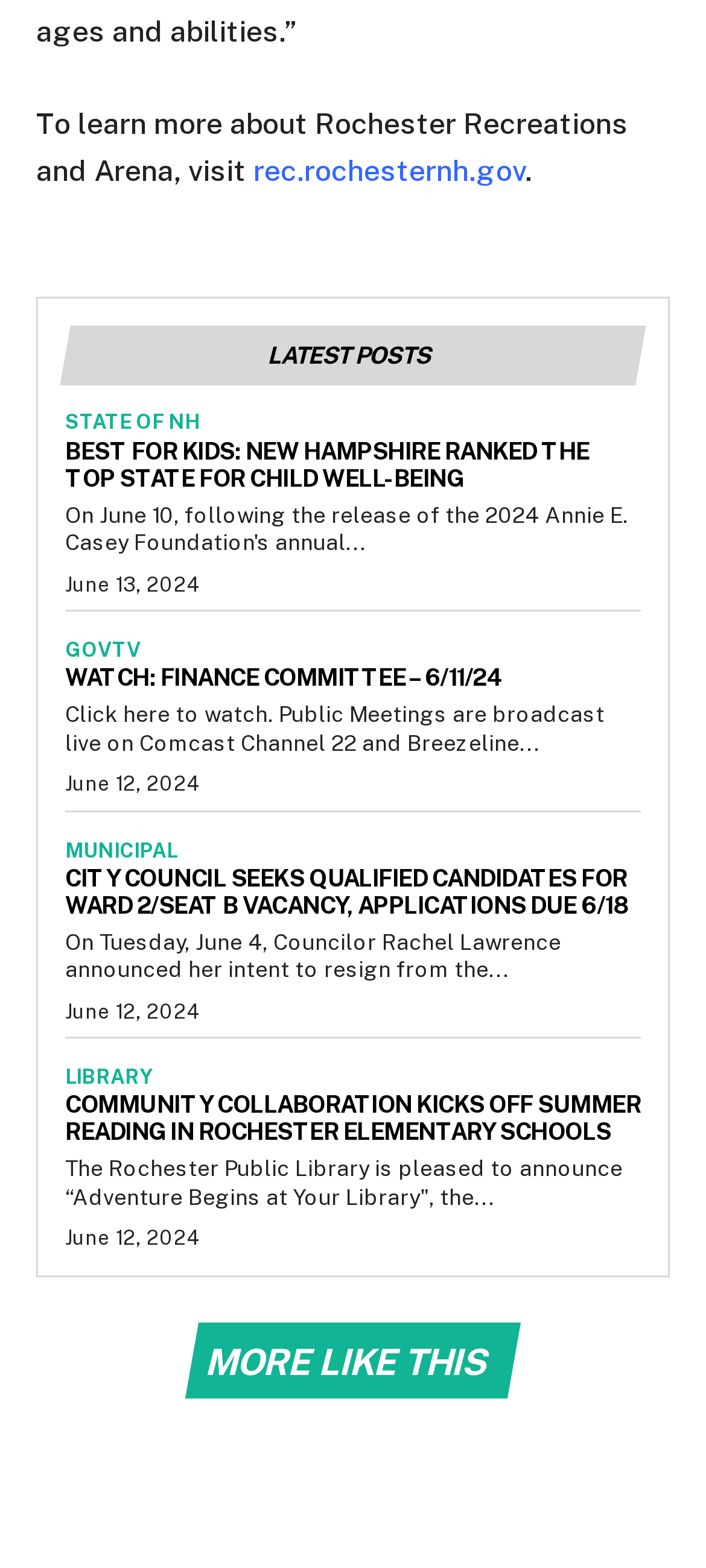Can you identify the bounding box coordinates of the clickable region needed to carry out this instruction: 'visit Rochester Recreations and Arena website'? The coordinates should be four float numbers within the range of 0 to 1, stated as [left, top, right, bottom].

[0.359, 0.098, 0.744, 0.12]